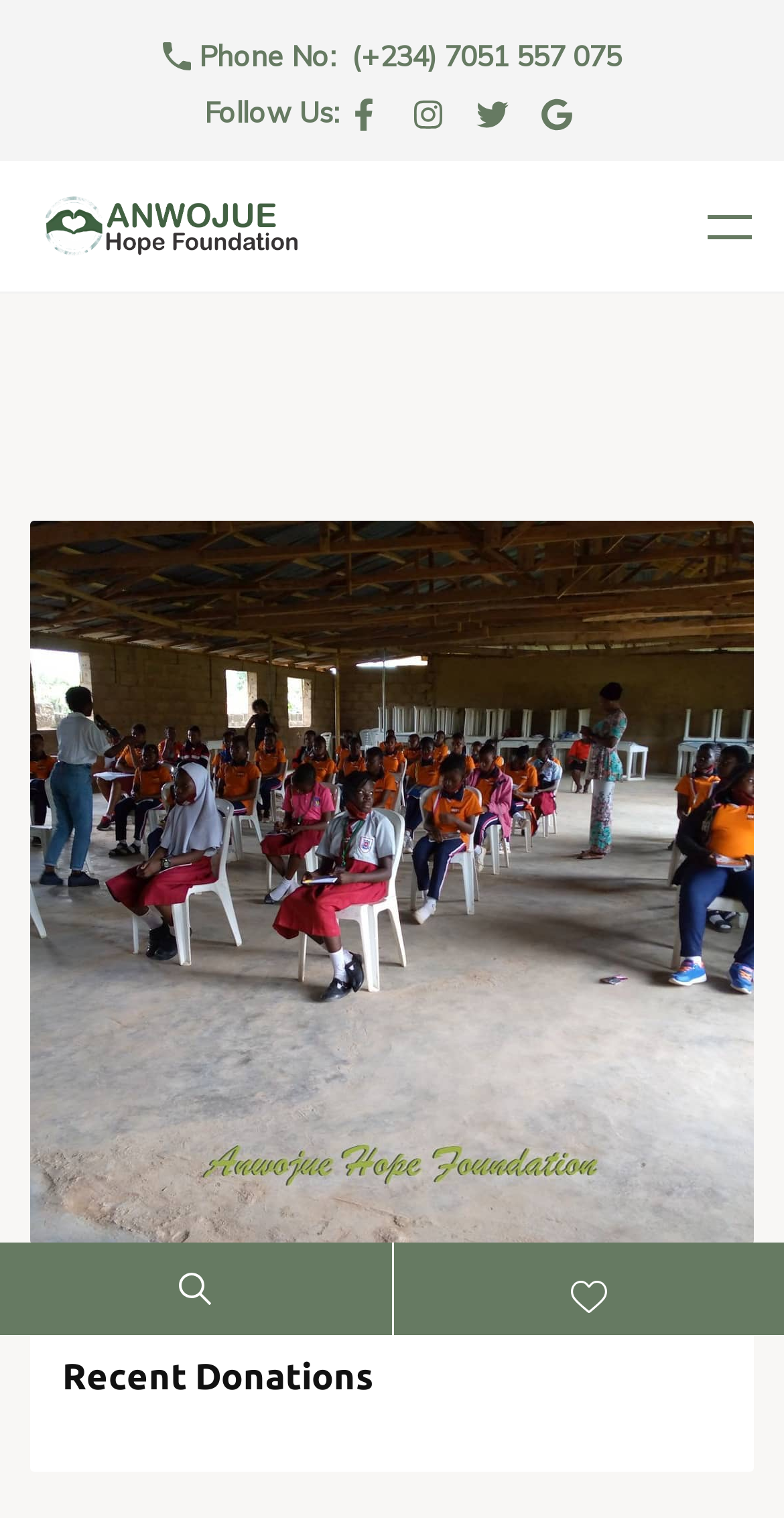Given the description "Ownership & Funding Information", determine the bounding box of the corresponding UI element.

None